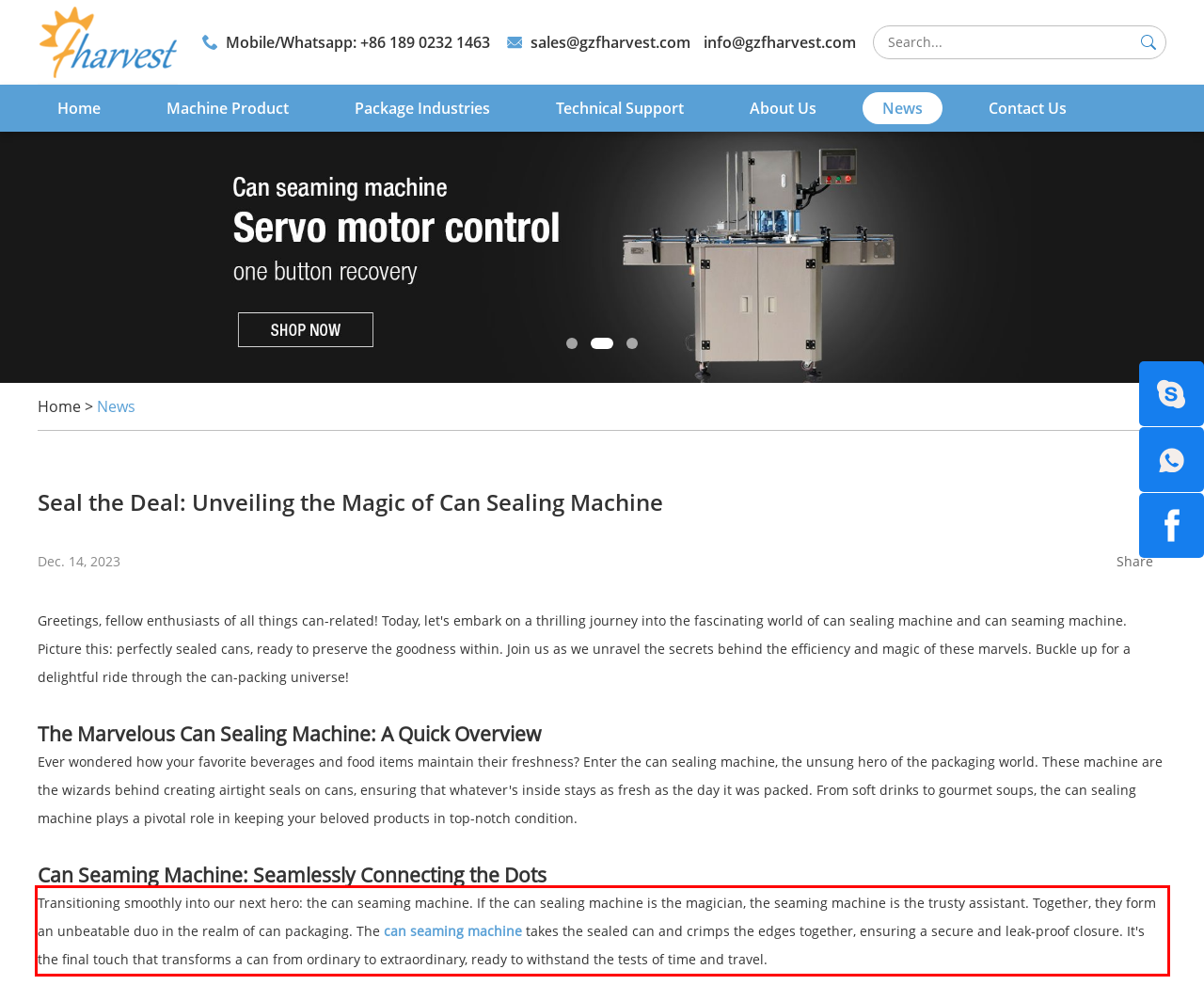Analyze the red bounding box in the provided webpage screenshot and generate the text content contained within.

Transitioning smoothly into our next hero: the can seaming machine. If the can sealing machine is the magician, the seaming machine is the trusty assistant. Together, they form an unbeatable duo in the realm of can packaging. The can seaming machine takes the sealed can and crimps the edges together, ensuring a secure and leak-proof closure. It's the final touch that transforms a can from ordinary to extraordinary, ready to withstand the tests of time and travel.